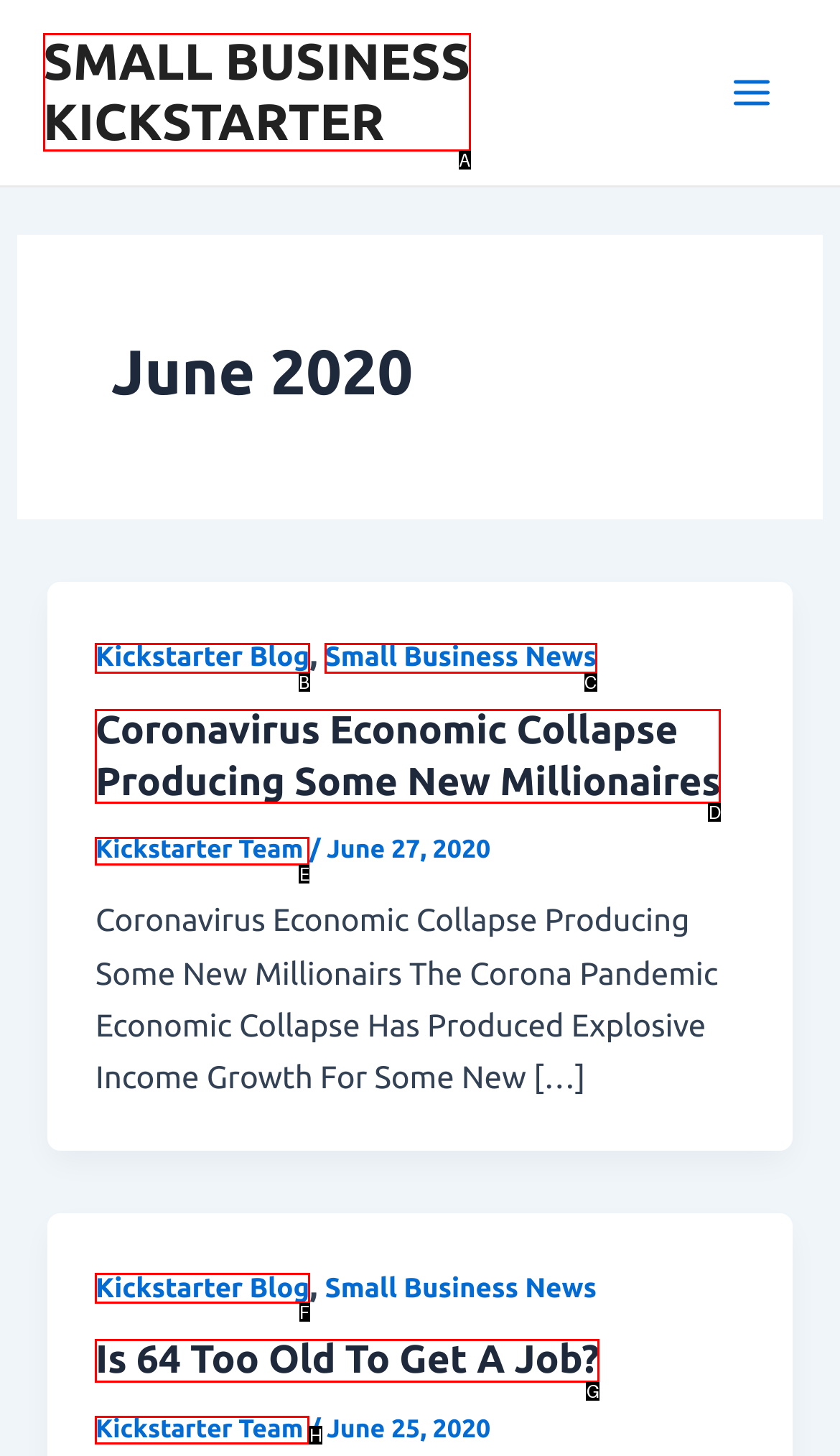Based on the element description: SMALL BUSINESS KICKSTARTER, choose the best matching option. Provide the letter of the option directly.

A